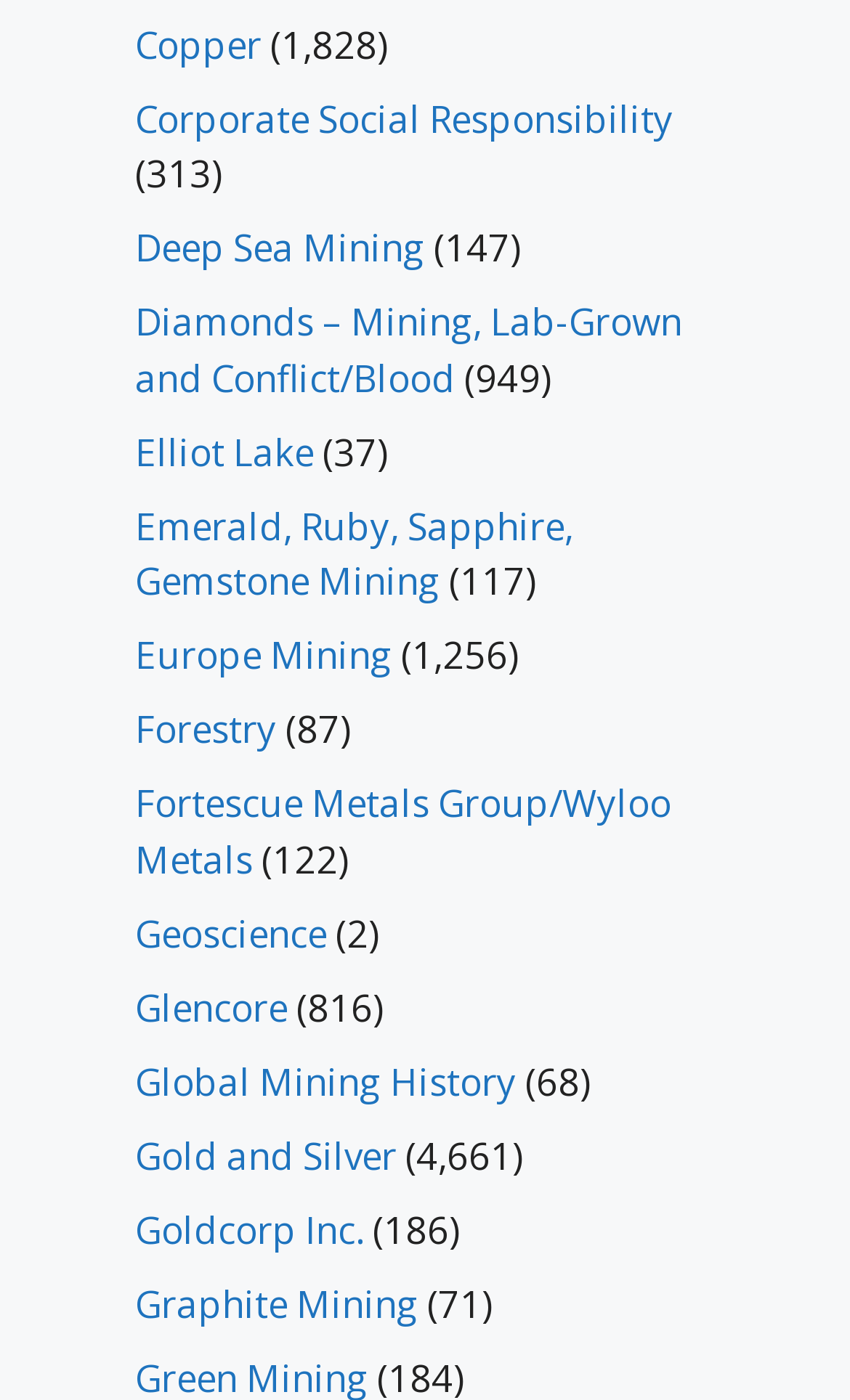Use a single word or phrase to answer the question:
What is the first link on the webpage?

Copper